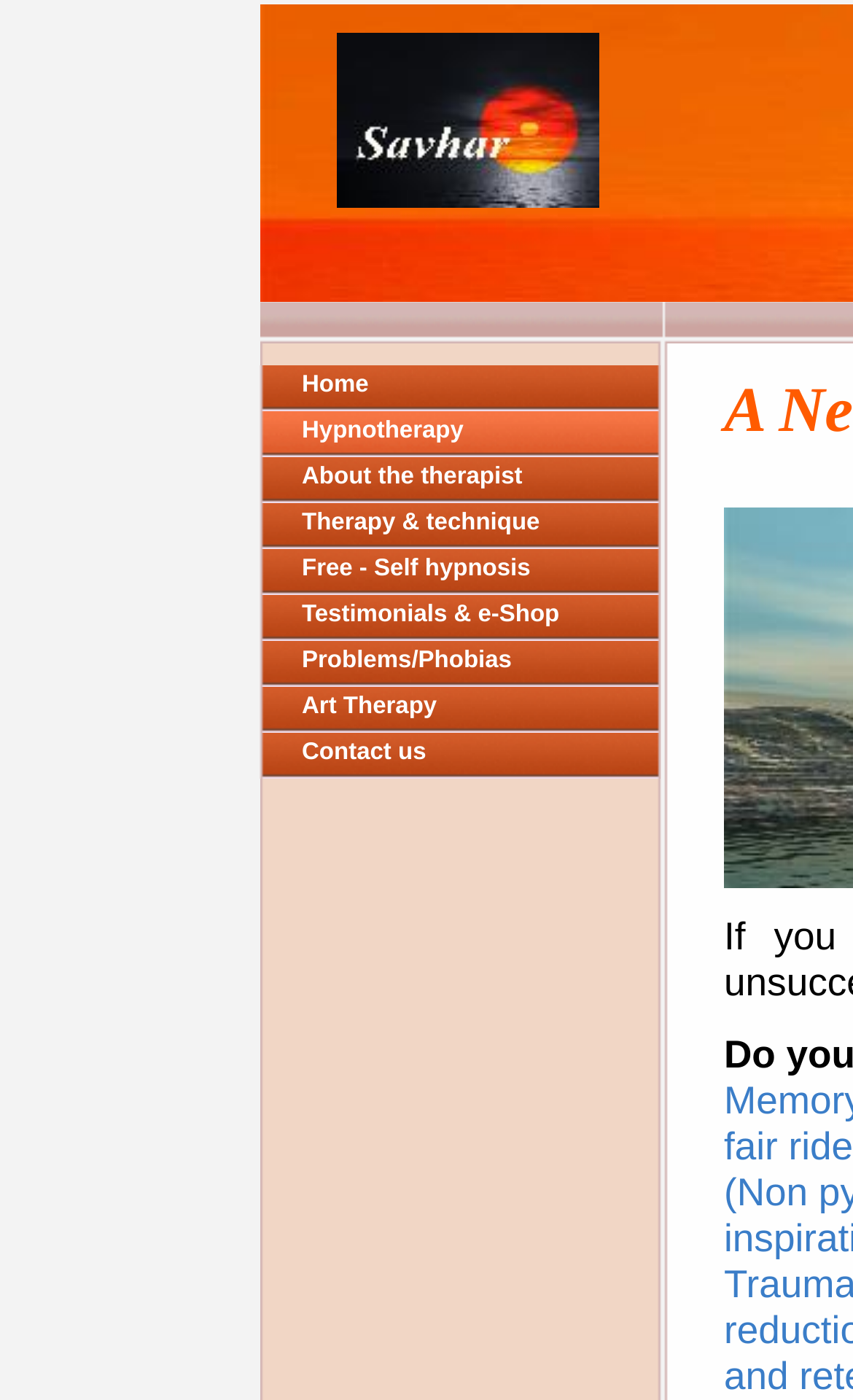What is the main topic of this website?
Please provide a single word or phrase as your answer based on the image.

Hypnotherapy